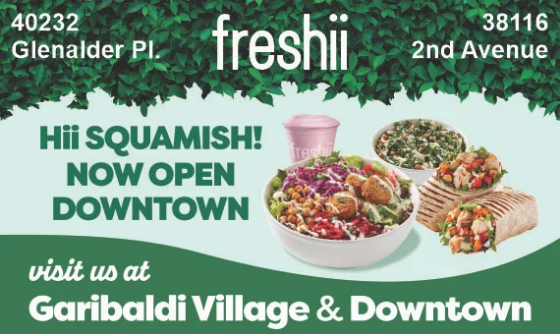Utilize the details in the image to thoroughly answer the following question: How many addresses are provided in the advertisement?

The advertisement provides key location details, including two addresses: '40232 Glenalder Pl.' and '38116 2nd Avenue', with an additional note to 'visit us at Garibaldi Village & Downtown'.